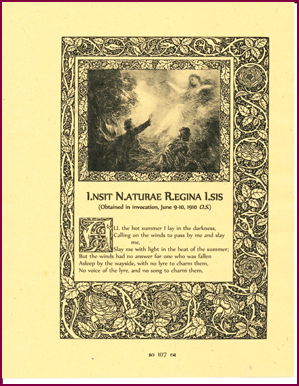Describe the image in great detail, covering all key points.

This image features an ornate page emphasizing the mystical invocation titled "I.NSIT NATURAE REGINA ISIS," obtained during a ceremonial event held from June 9-10, 1910. The intricate border encircles the text, showcasing elegant floral and vine motifs that enhance the ancient and esoteric feel of the document. 

At the center-left, a captivating illustration depicts a figure in a dramatic pose, seemingly invoking forces from nature, accompanied by a radiant light that symbolizes enlightenment or divine inspiration. The inscription beneath the illustration conveys a somber reflection on the passage of time and the yearning for connection with nature, expressing sentiments of solitude and the search for harmony.

The overall aesthetic combines rich historical references with natural imagery, creating a deeply evocative atmosphere suitable for spiritual contemplation and introspection.